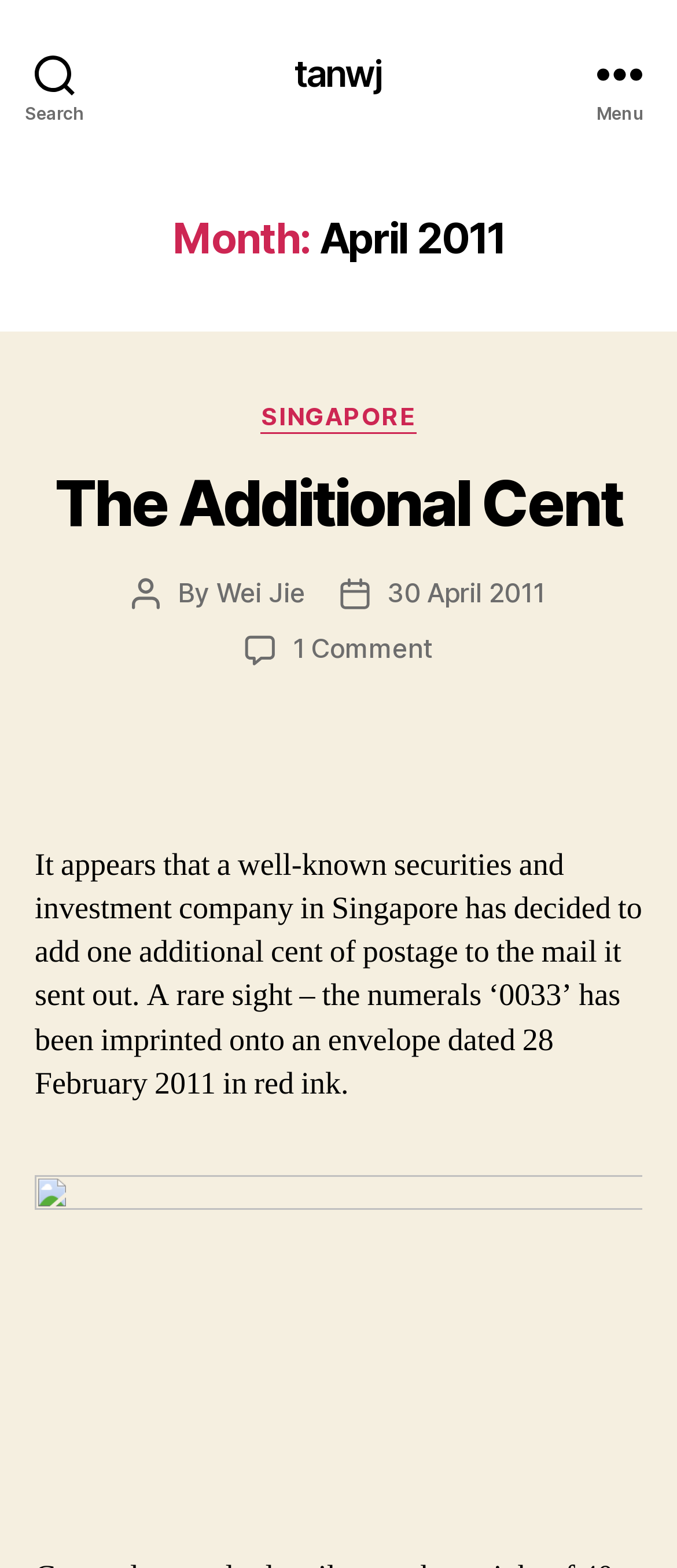Find the bounding box coordinates for the UI element that matches this description: "alt="100 Norfolk Men"".

None